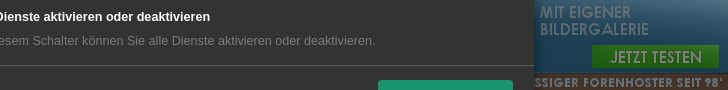Answer in one word or a short phrase: 
What is the purpose of the toggle switch?

Manage service preferences